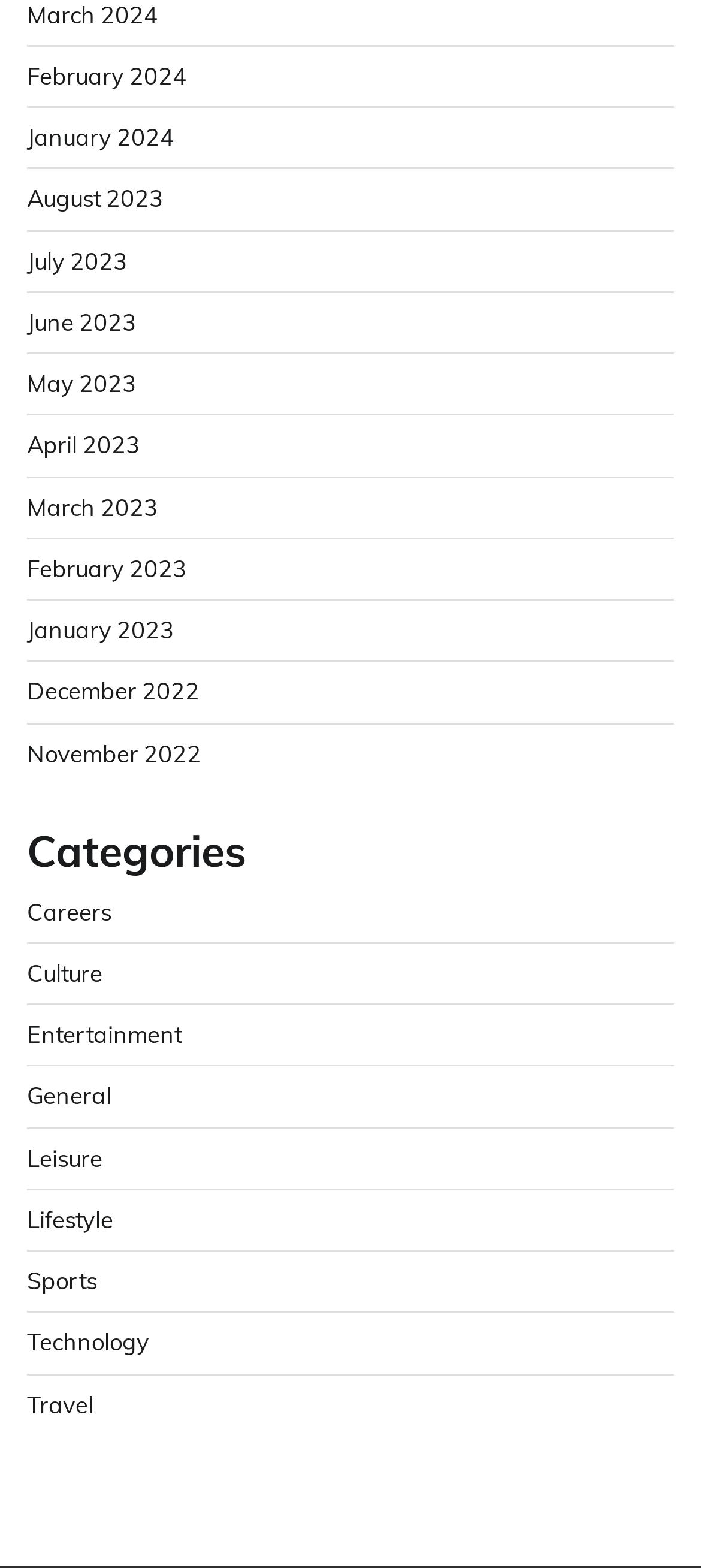Kindly determine the bounding box coordinates for the clickable area to achieve the given instruction: "View Terms of Use".

None